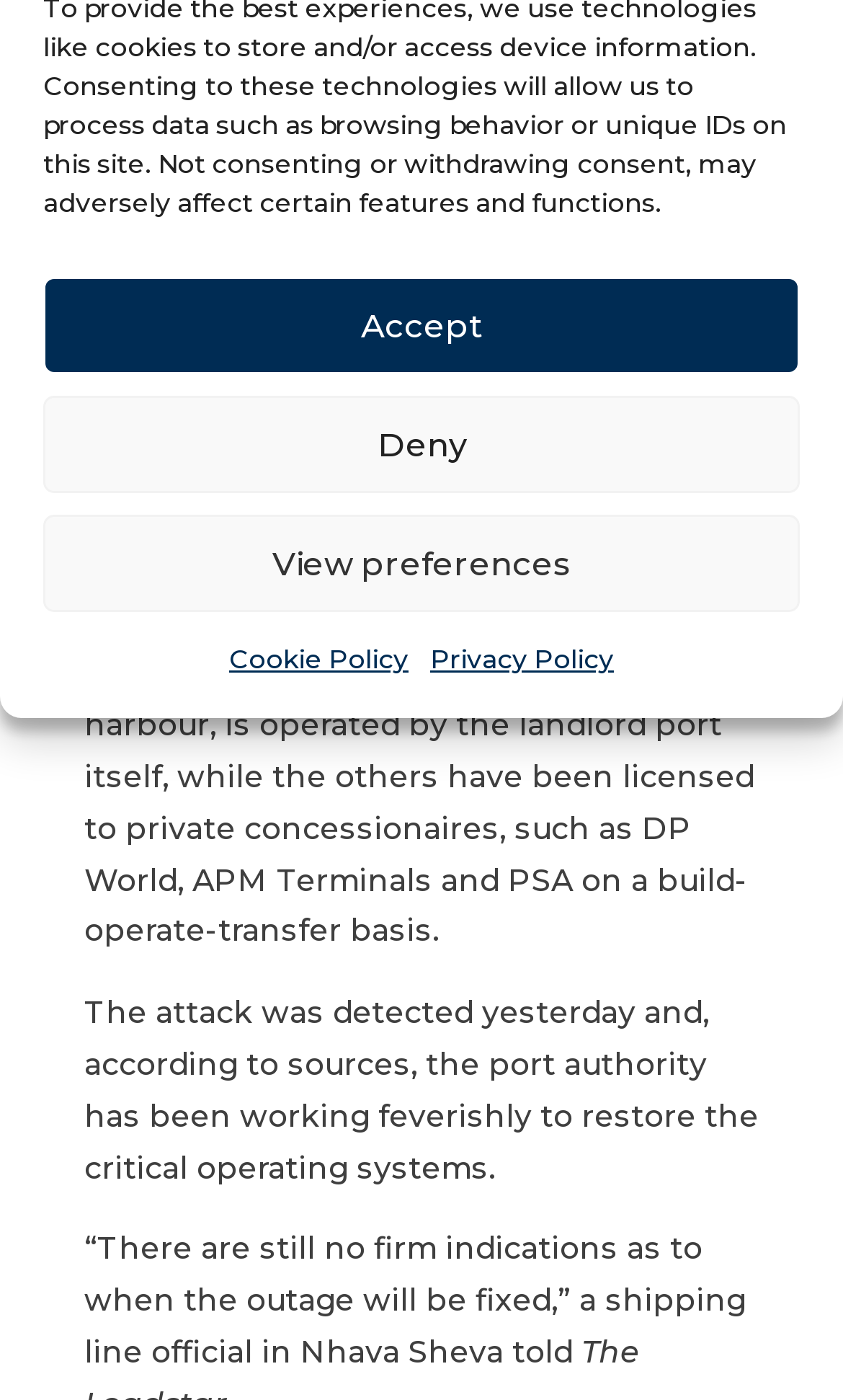Find the bounding box coordinates of the UI element according to this description: "Cookie Policy".

[0.272, 0.453, 0.485, 0.49]